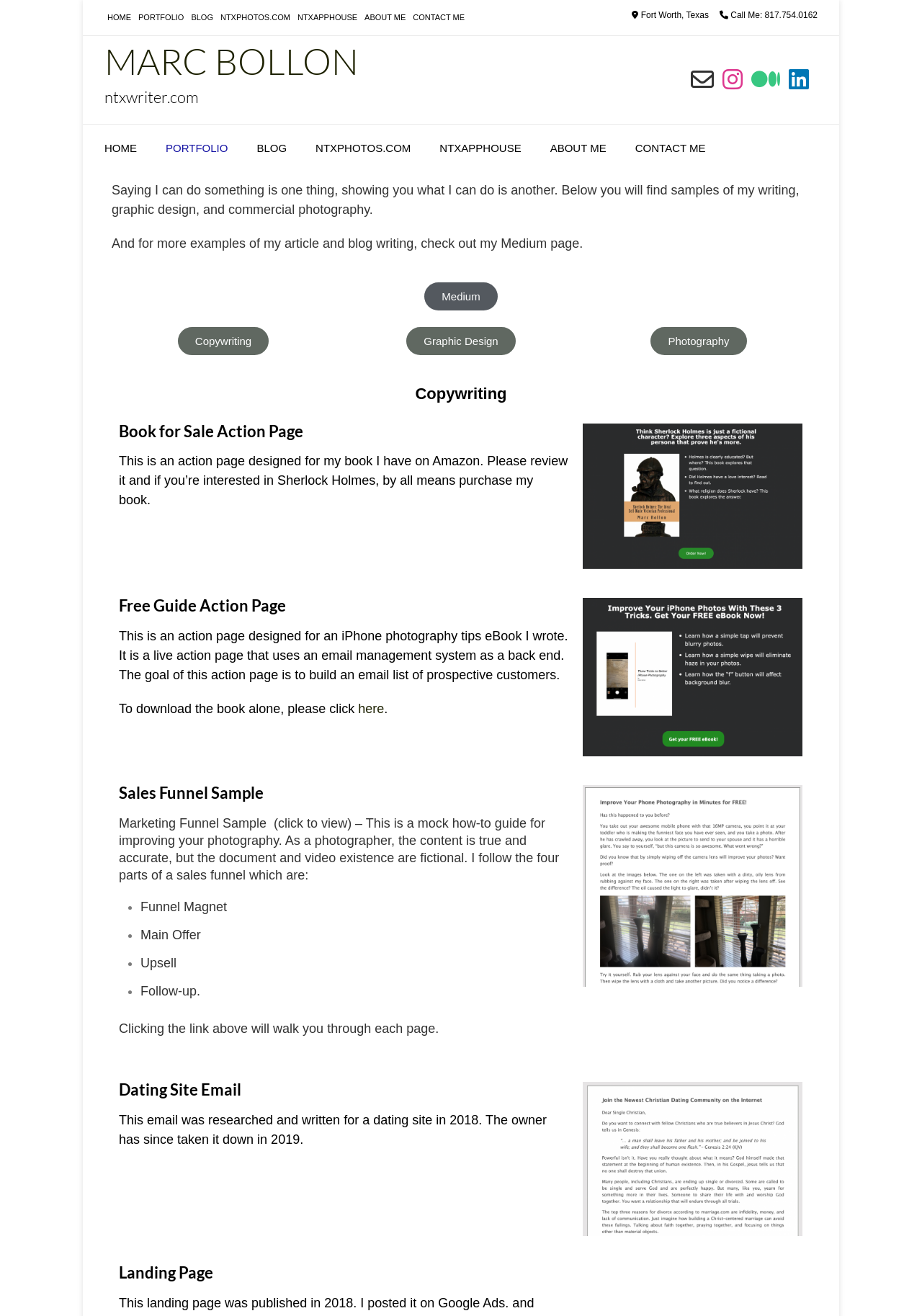Look at the image and answer the question in detail:
What is the profession of Marc Bollon?

Based on the webpage, Marc Bollon is a writer and designer, as evident from the various samples of his writing, graphic design, and commercial photography showcased on the webpage.